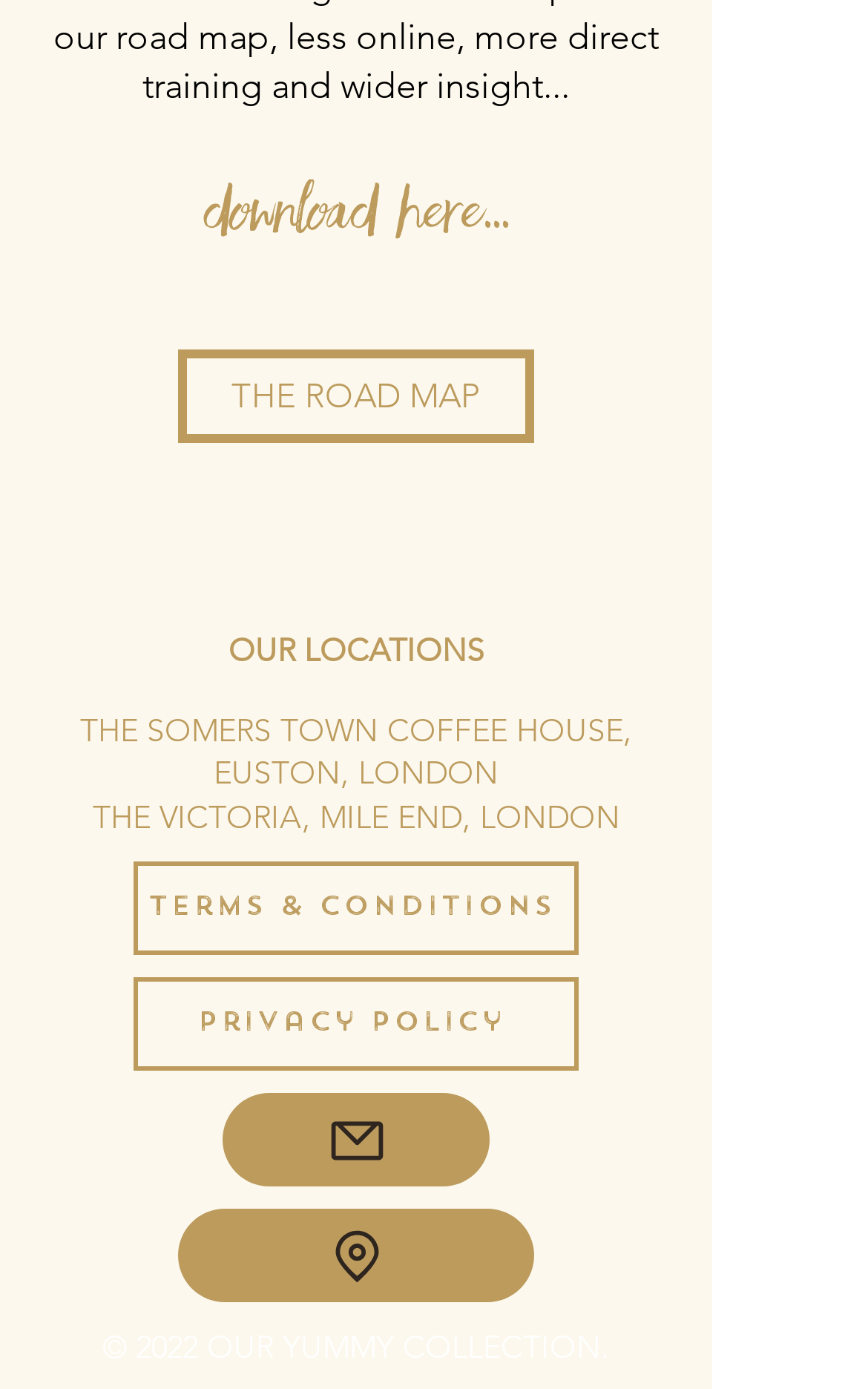Bounding box coordinates must be specified in the format (top-left x, top-left y, bottom-right x, bottom-right y). All values should be floating point numbers between 0 and 1. What are the bounding box coordinates of the UI element described as: THE ROAD MAP

[0.205, 0.251, 0.615, 0.318]